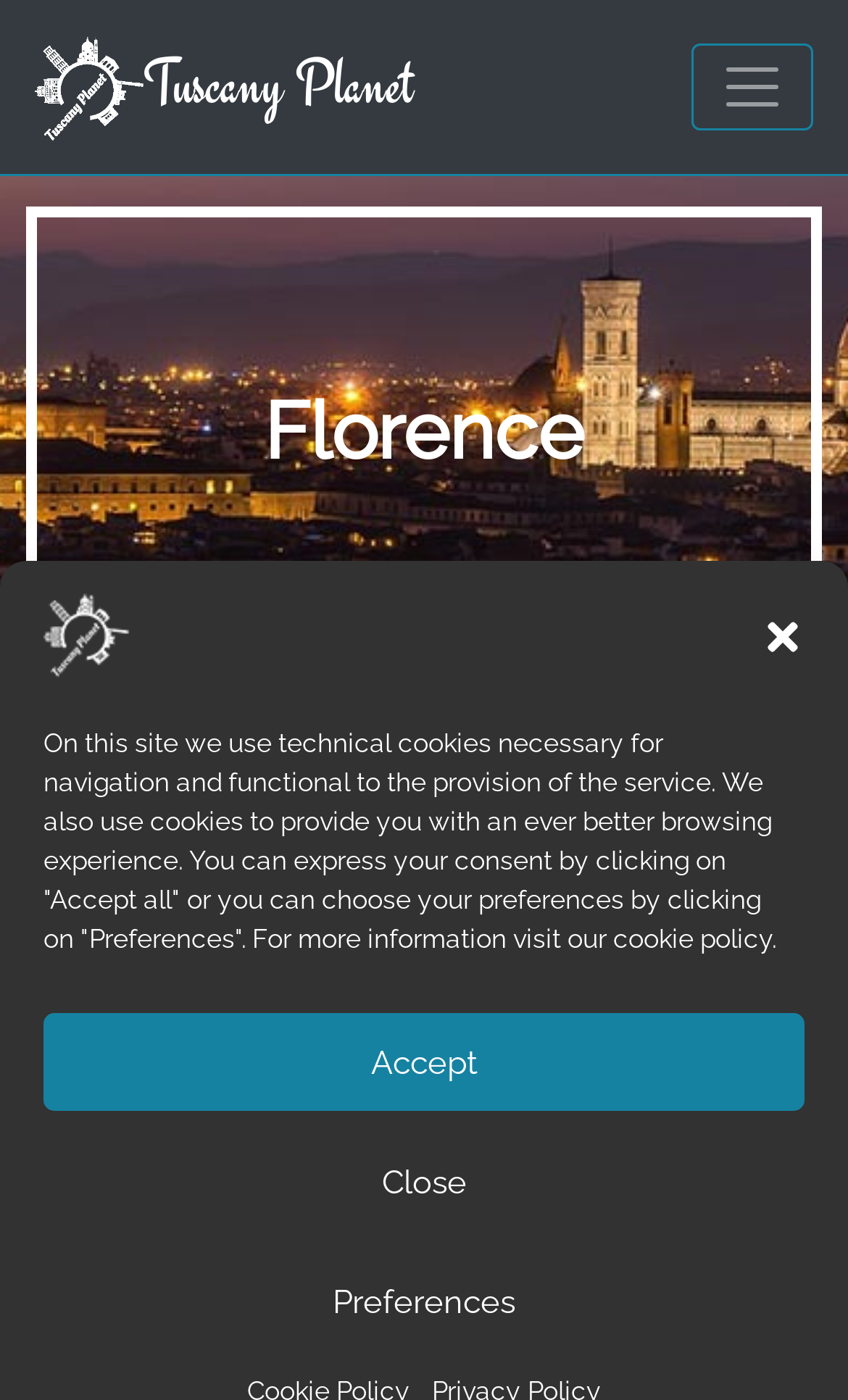Identify the bounding box coordinates of the section to be clicked to complete the task described by the following instruction: "View Sulochana Dilrukshi's profile". The coordinates should be four float numbers between 0 and 1, formatted as [left, top, right, bottom].

None